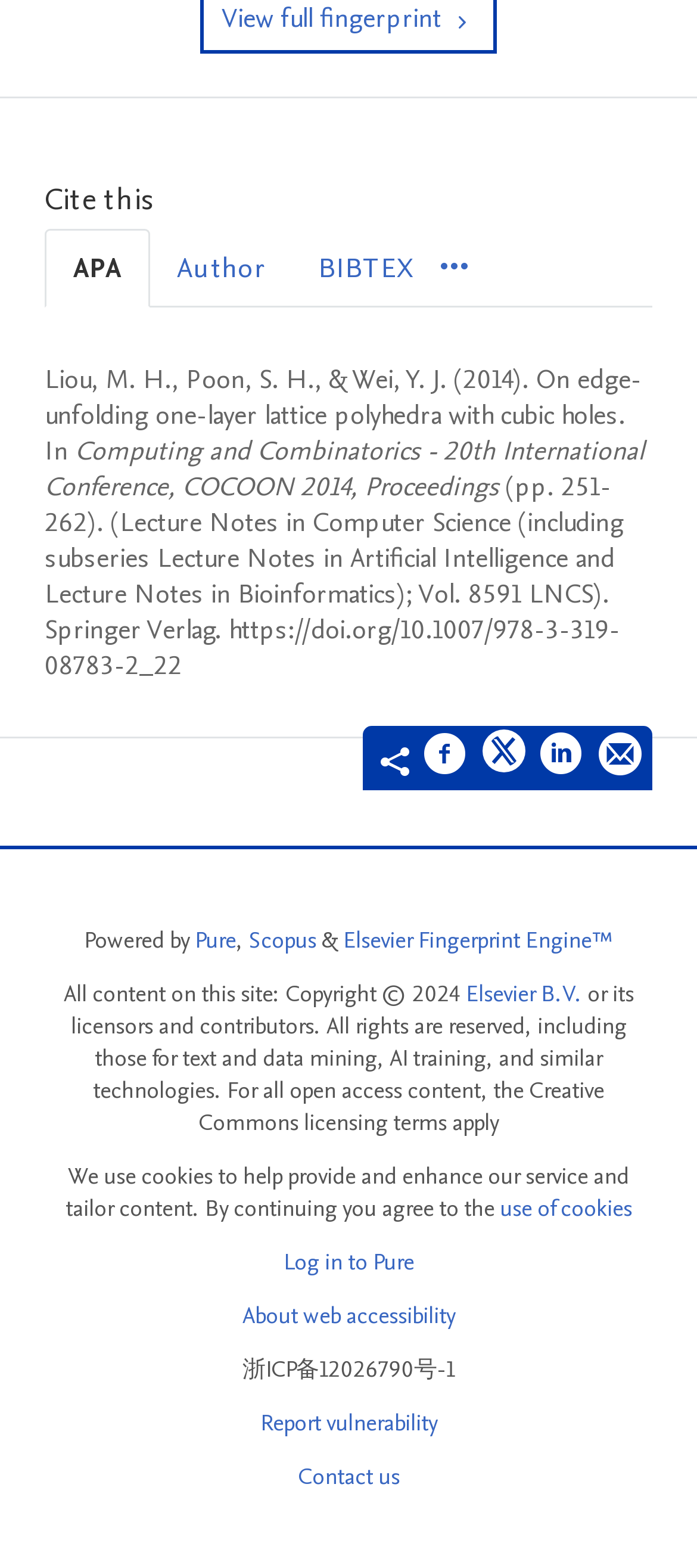Please provide the bounding box coordinates for the element that needs to be clicked to perform the instruction: "Share on Facebook". The coordinates must consist of four float numbers between 0 and 1, formatted as [left, top, right, bottom].

[0.608, 0.466, 0.672, 0.501]